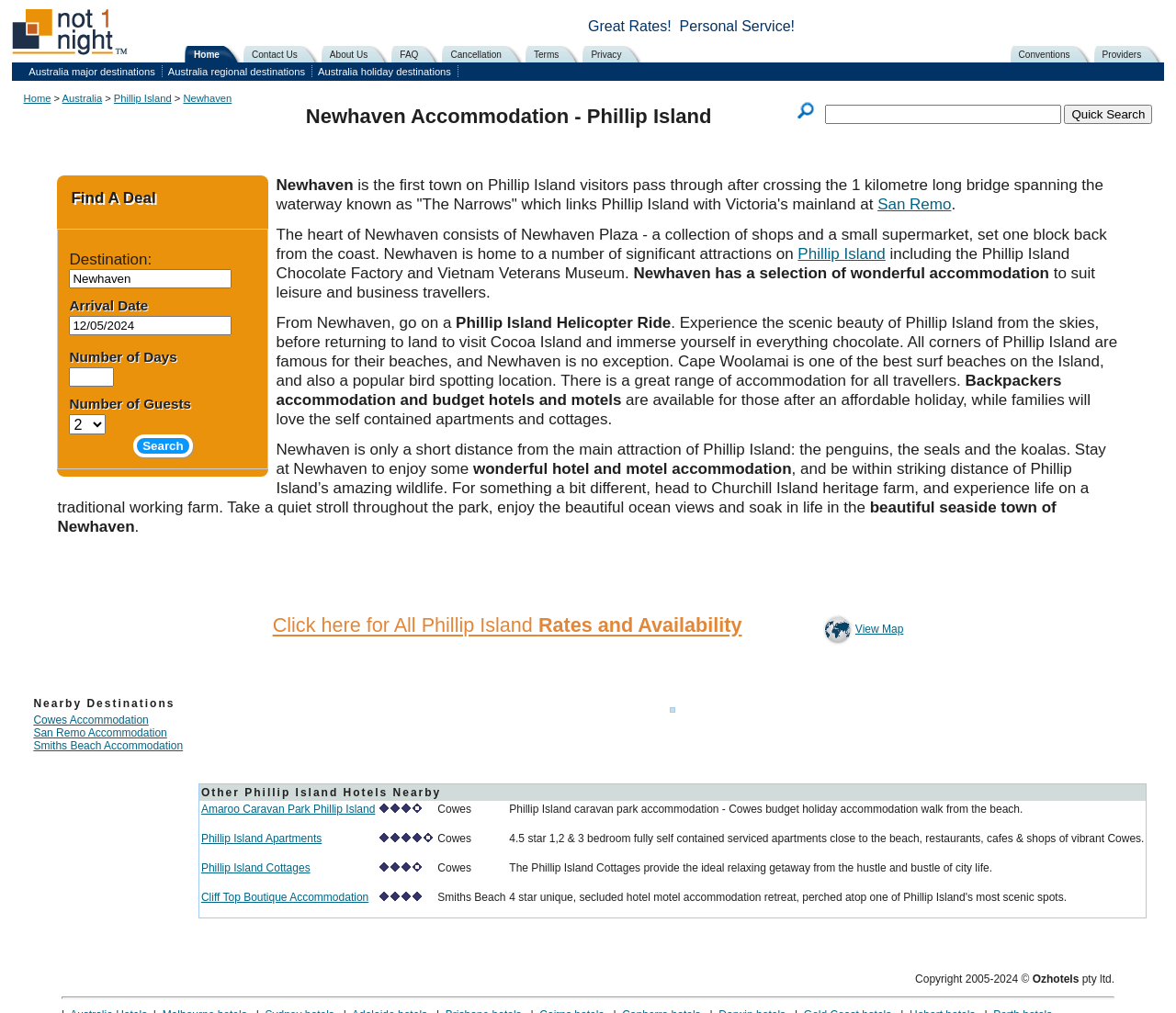Provide a single word or phrase to answer the given question: 
What is the name of the museum mentioned on the webpage?

Vietnam Veterans Museum